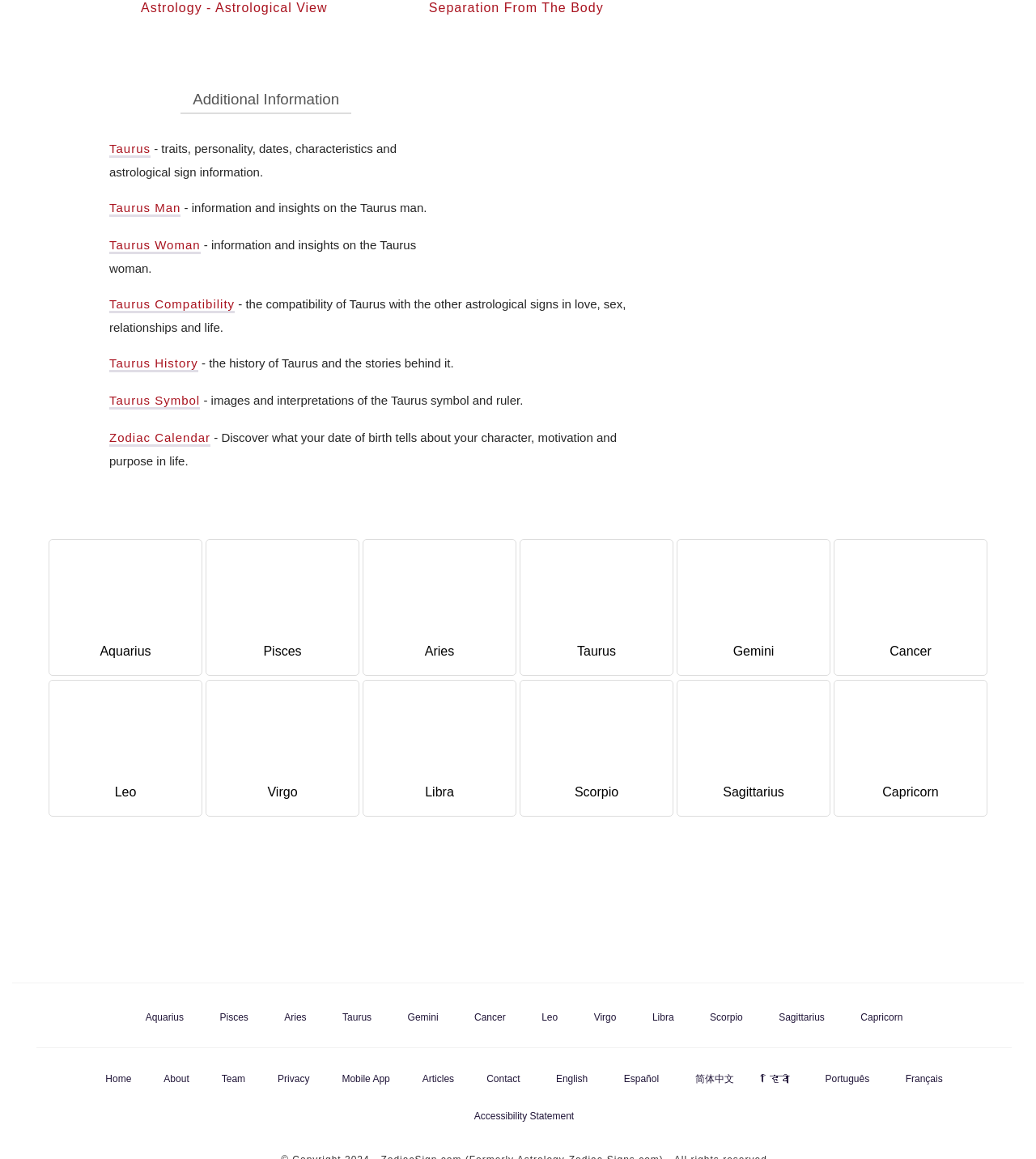Find and specify the bounding box coordinates that correspond to the clickable region for the instruction: "Explore Zodiac Calendar".

[0.105, 0.371, 0.203, 0.385]